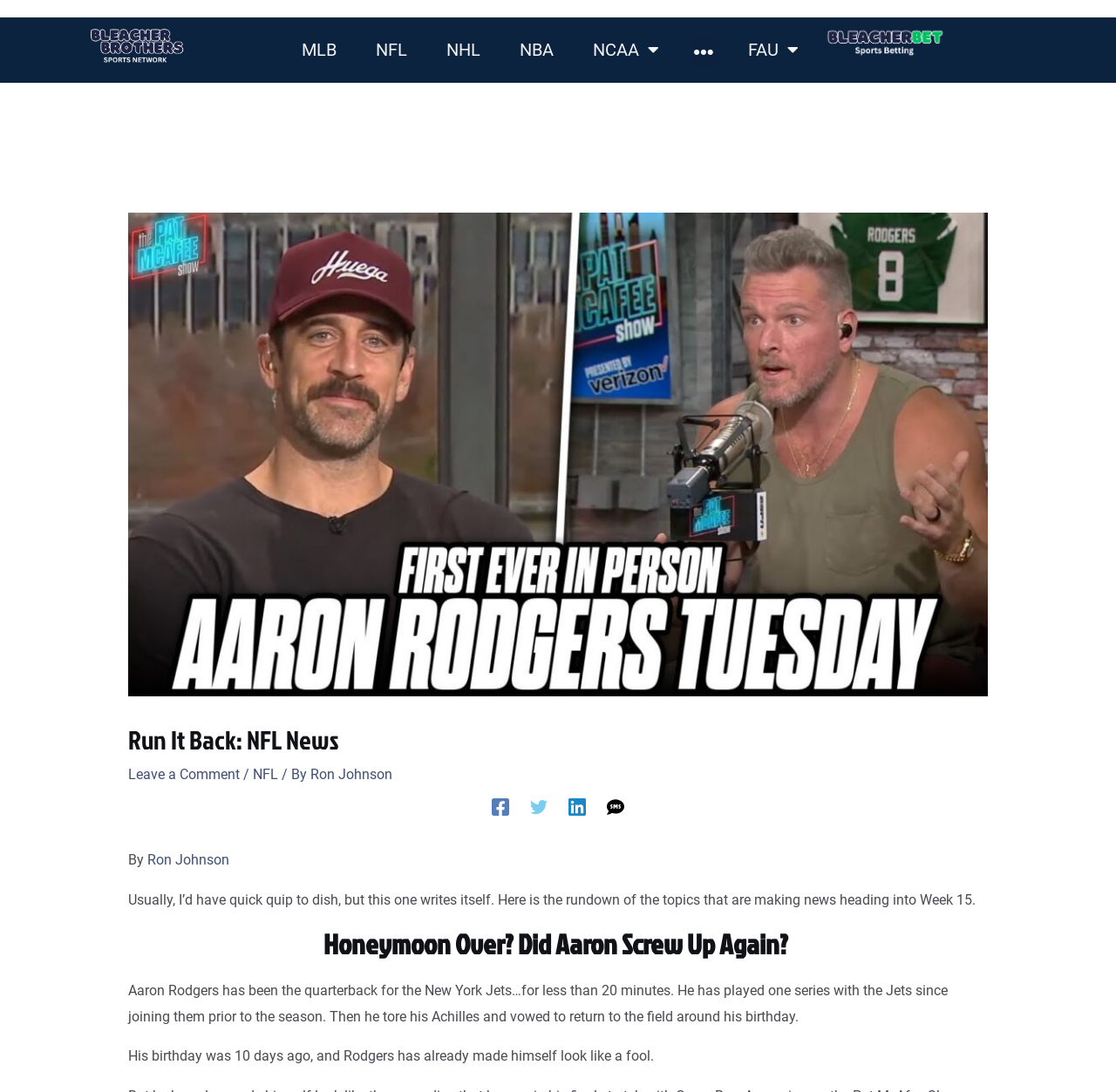Find the bounding box coordinates of the element's region that should be clicked in order to follow the given instruction: "Click on the NFL link". The coordinates should consist of four float numbers between 0 and 1, i.e., [left, top, right, bottom].

[0.321, 0.027, 0.38, 0.064]